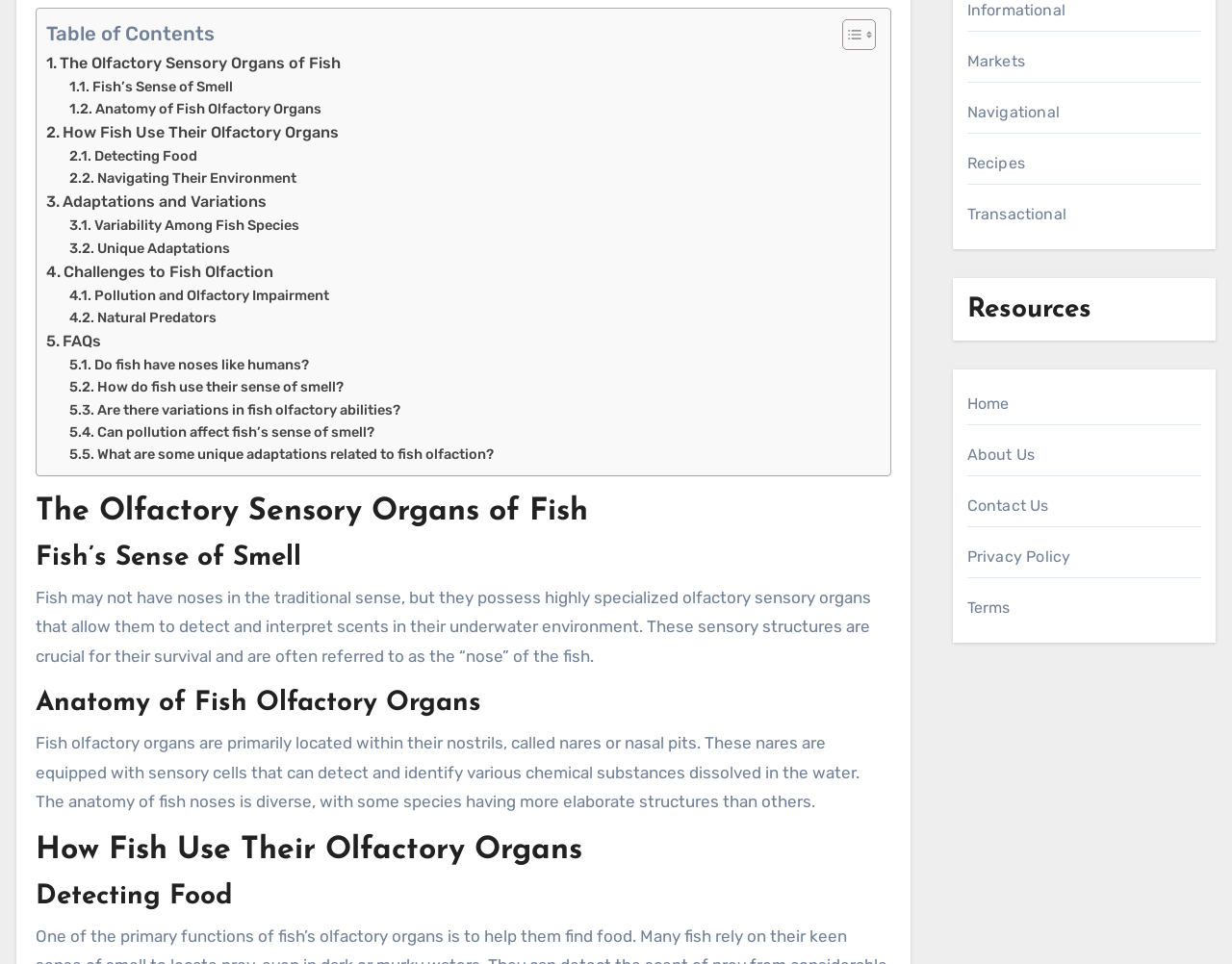Please determine the bounding box coordinates of the element to click on in order to accomplish the following task: "Toggle Table of Content". Ensure the coordinates are four float numbers ranging from 0 to 1, i.e., [left, top, right, bottom].

[0.671, 0.019, 0.707, 0.053]